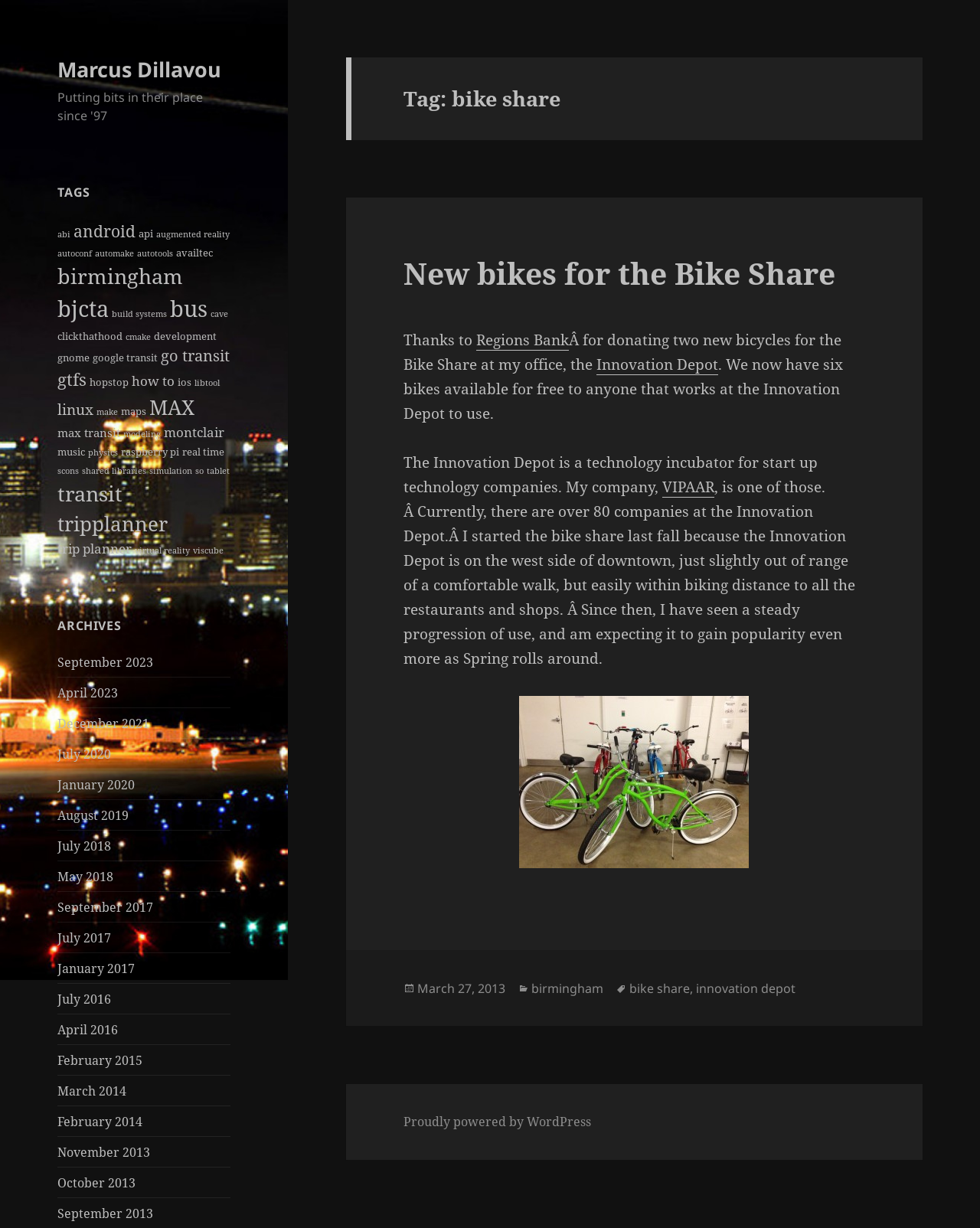Identify the bounding box coordinates for the UI element described as follows: "July 2020". Ensure the coordinates are four float numbers between 0 and 1, formatted as [left, top, right, bottom].

[0.059, 0.607, 0.114, 0.621]